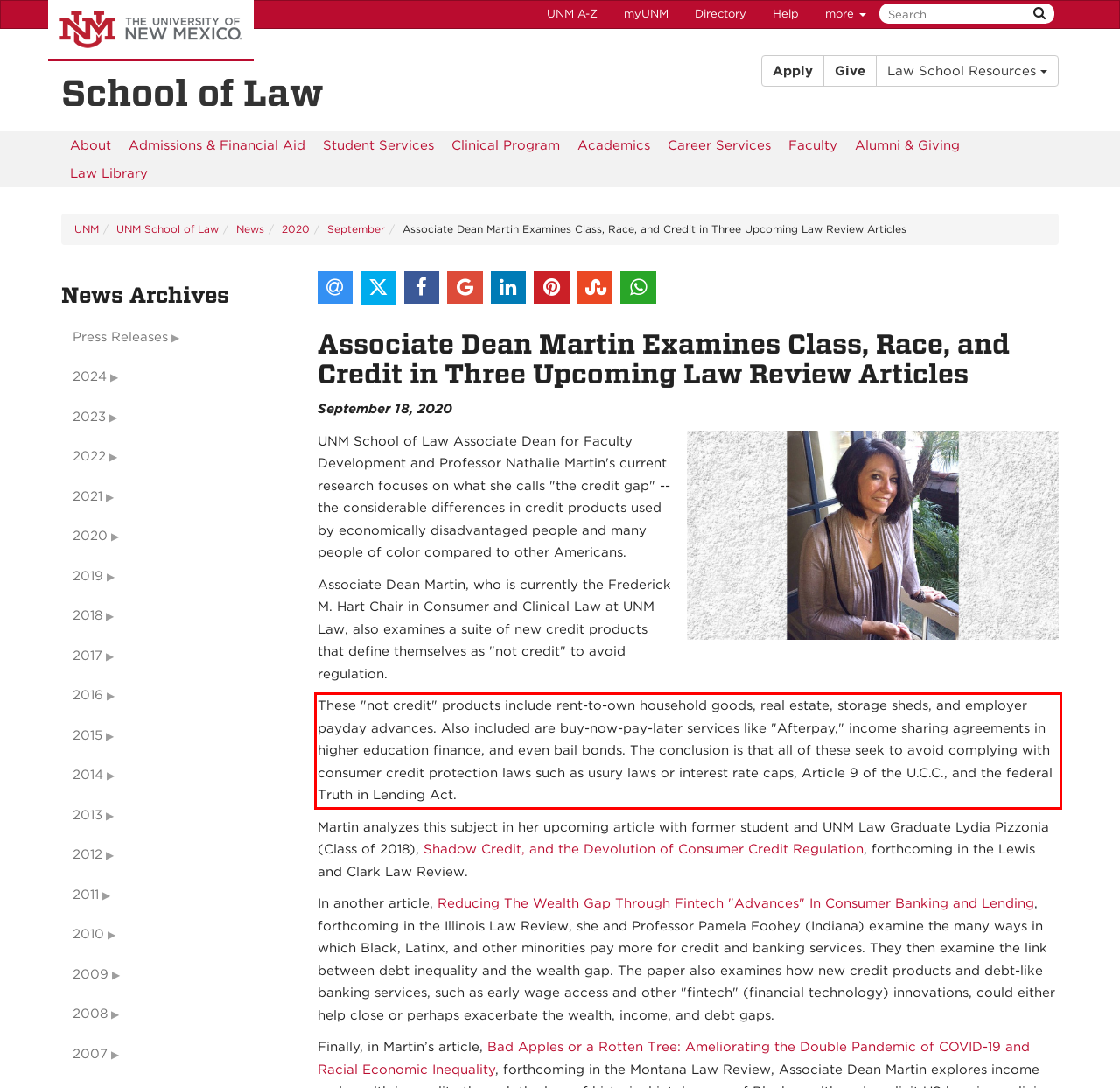By examining the provided screenshot of a webpage, recognize the text within the red bounding box and generate its text content.

These "not credit" products include rent-to-own household goods, real estate, storage sheds, and employer payday advances. Also included are buy-now-pay-later services like "Afterpay," income sharing agreements in higher education finance, and even bail bonds. The conclusion is that all of these seek to avoid complying with consumer credit protection laws such as usury laws or interest rate caps, Article 9 of the U.C.C., and the federal Truth in Lending Act.